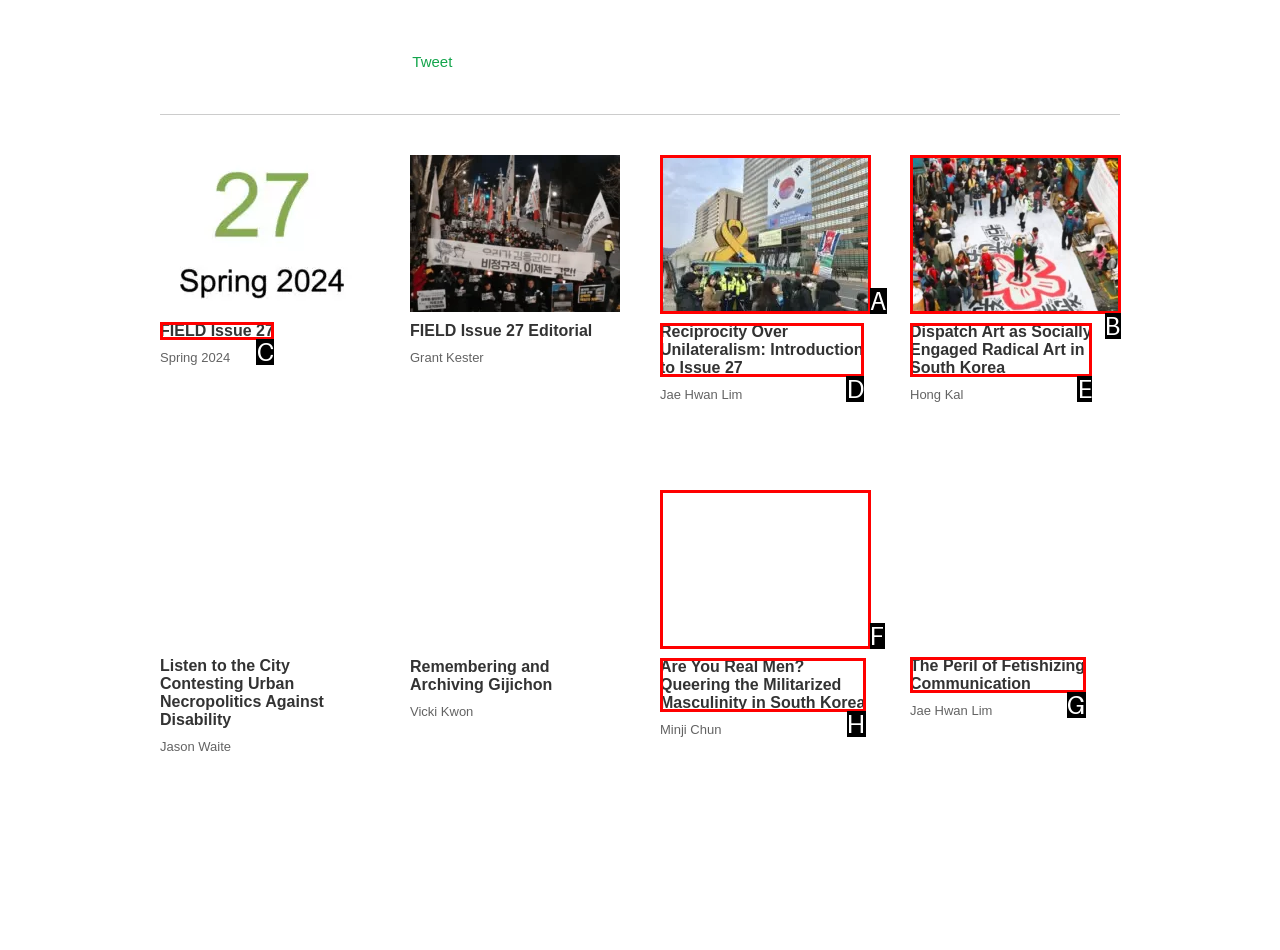Tell me which option best matches this description: your professional English
Answer with the letter of the matching option directly from the given choices.

None